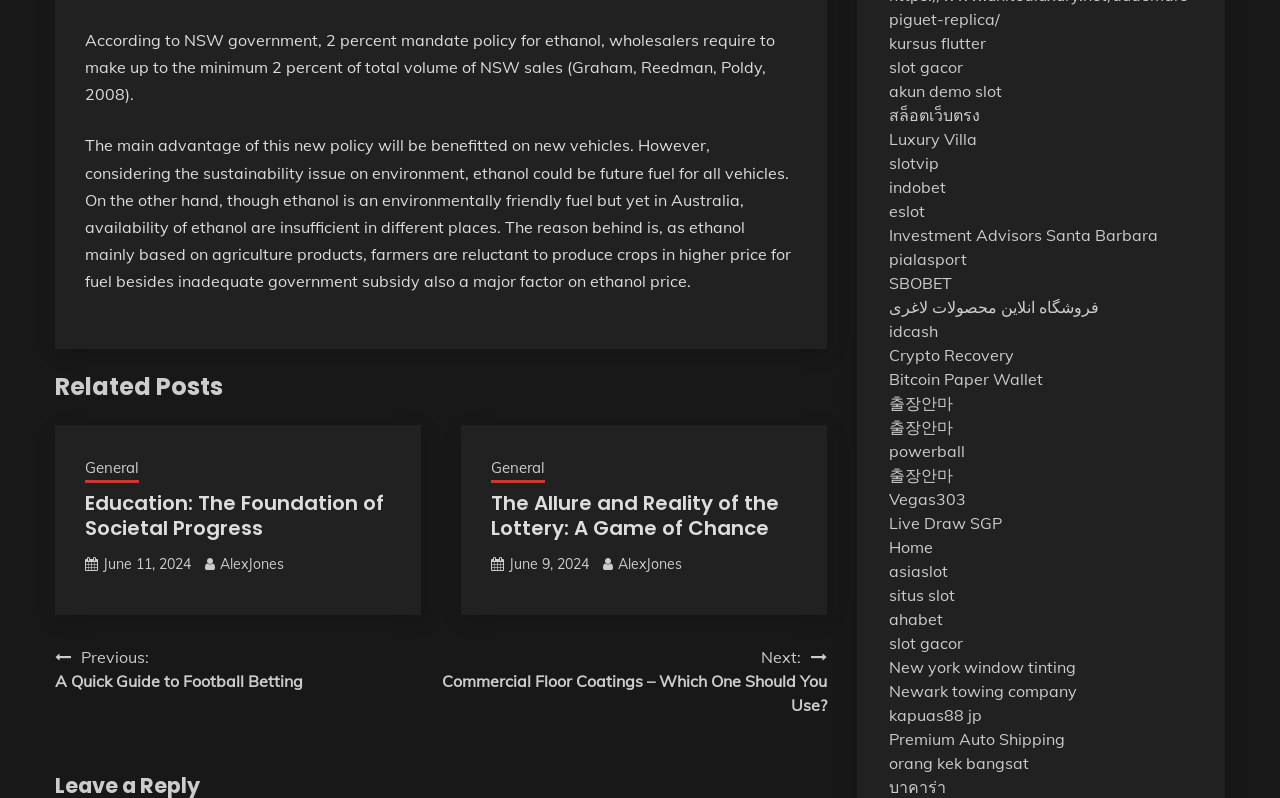Please identify the bounding box coordinates of the region to click in order to complete the task: "Click on 'kursus flutter'". The coordinates must be four float numbers between 0 and 1, specified as [left, top, right, bottom].

[0.694, 0.041, 0.77, 0.066]